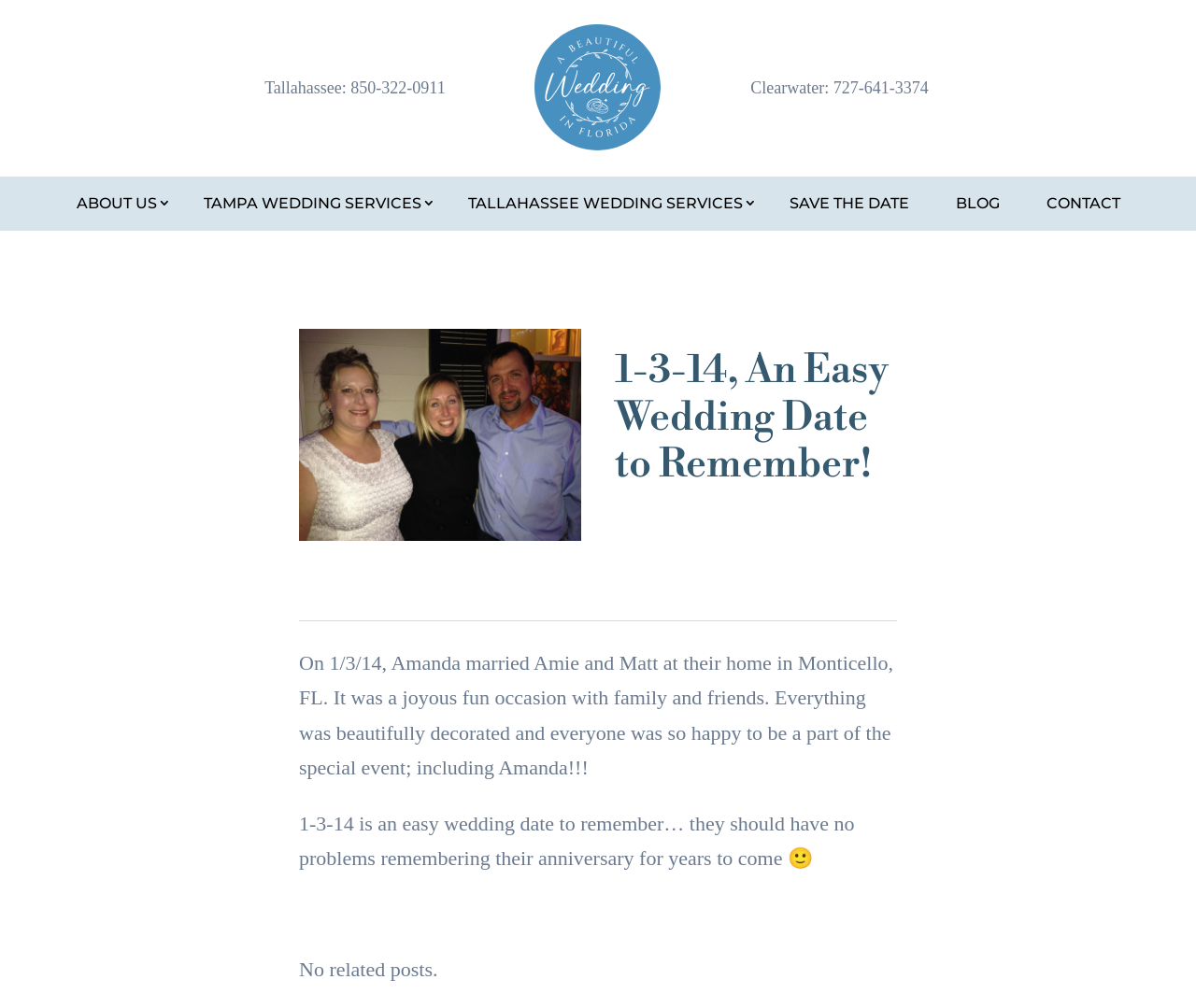Identify the bounding box coordinates for the element you need to click to achieve the following task: "Click on the '← Driving into Tomorrow – A Holistic Approach to Road Safety Education at Driving School' link". Provide the bounding box coordinates as four float numbers between 0 and 1, in the form [left, top, right, bottom].

None